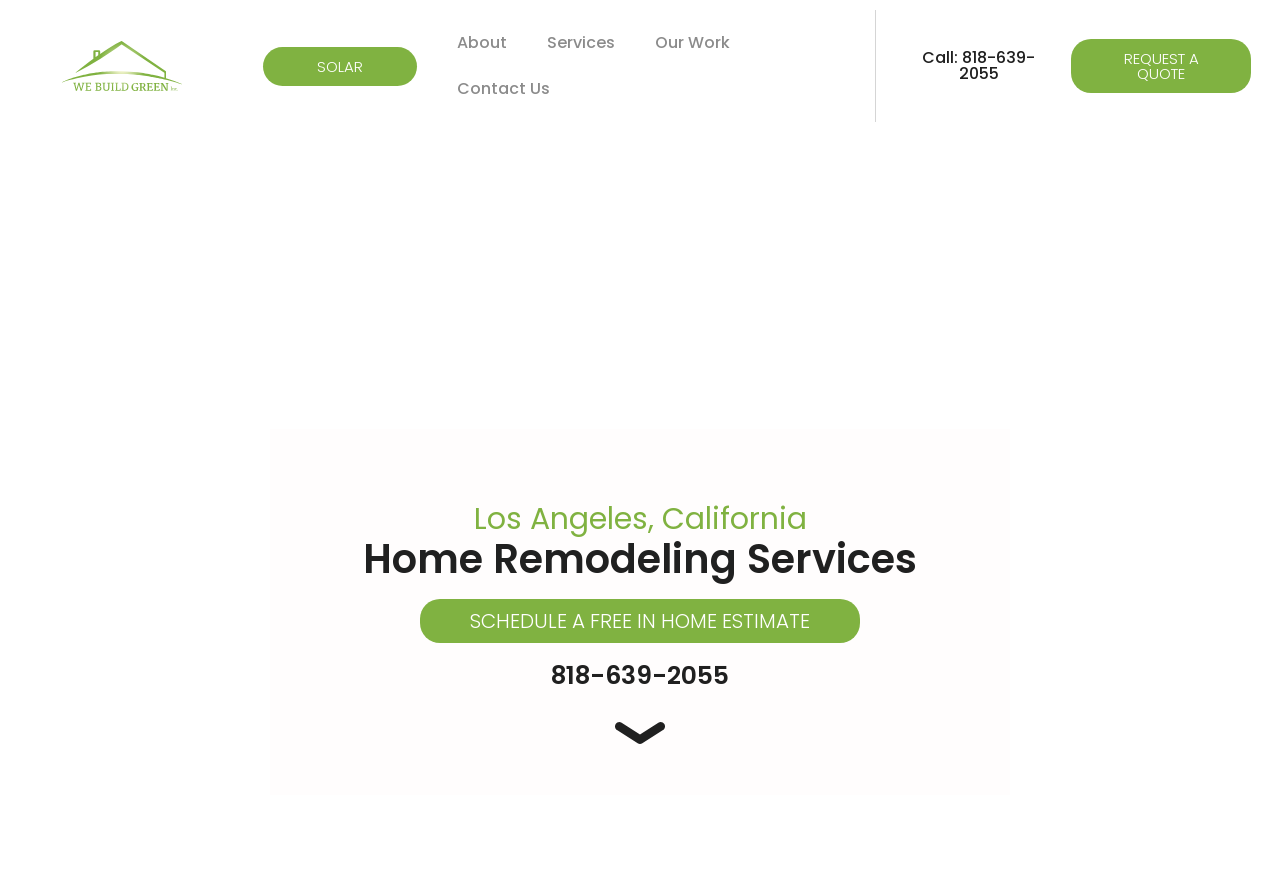Can you extract the headline from the webpage for me?

Home Remodeling Services